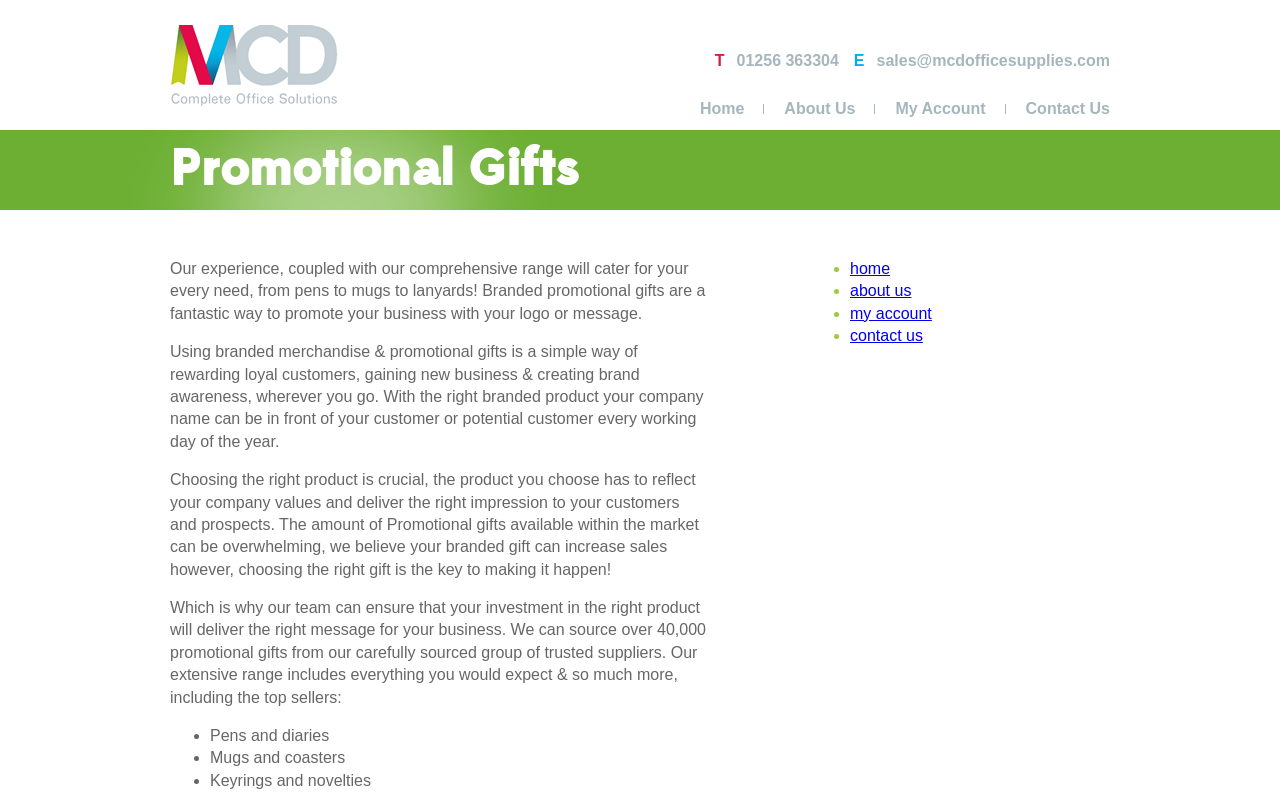Indicate the bounding box coordinates of the element that needs to be clicked to satisfy the following instruction: "Send an email to sales". The coordinates should be four float numbers between 0 and 1, i.e., [left, top, right, bottom].

[0.685, 0.066, 0.867, 0.087]